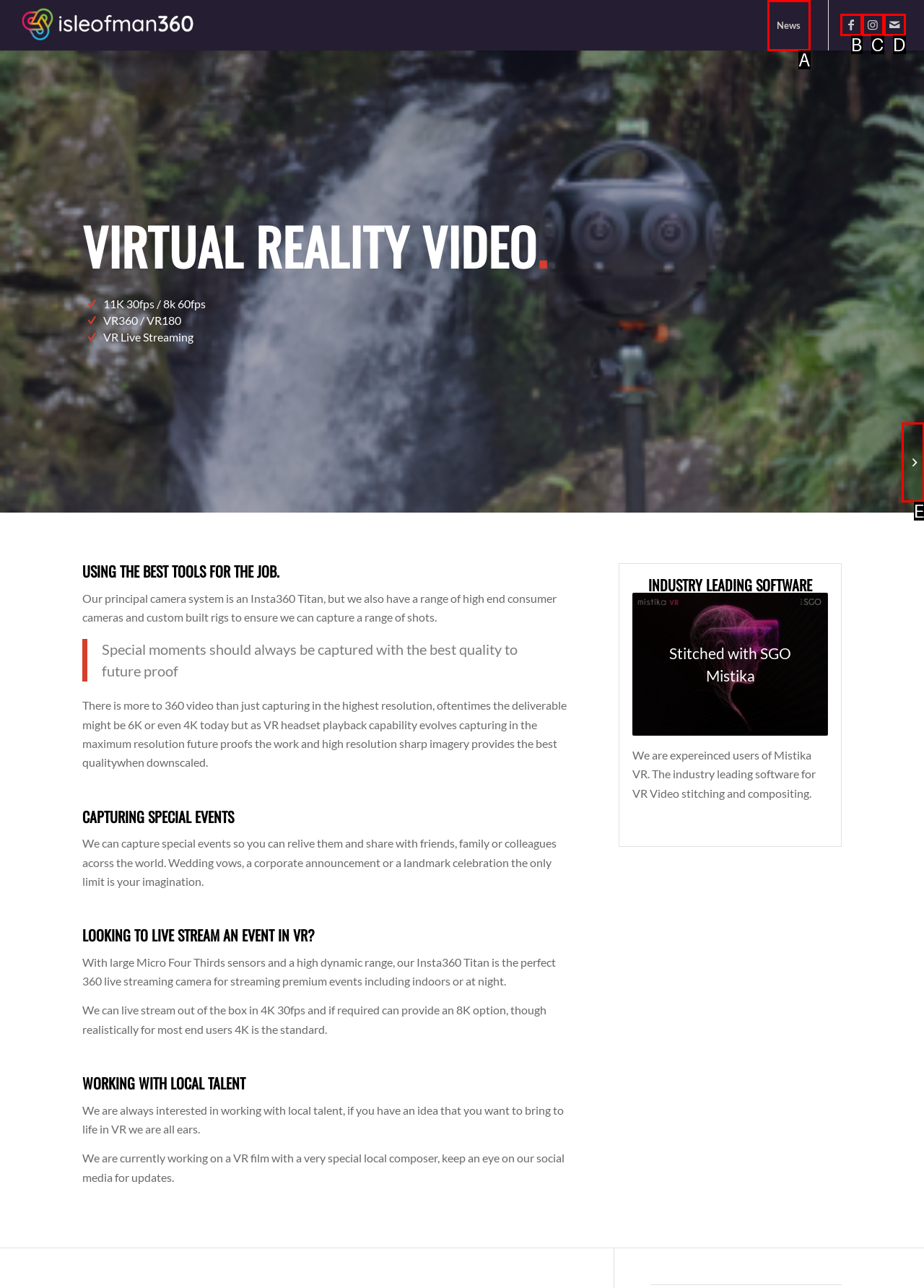Match the HTML element to the description: News. Respond with the letter of the correct option directly.

A